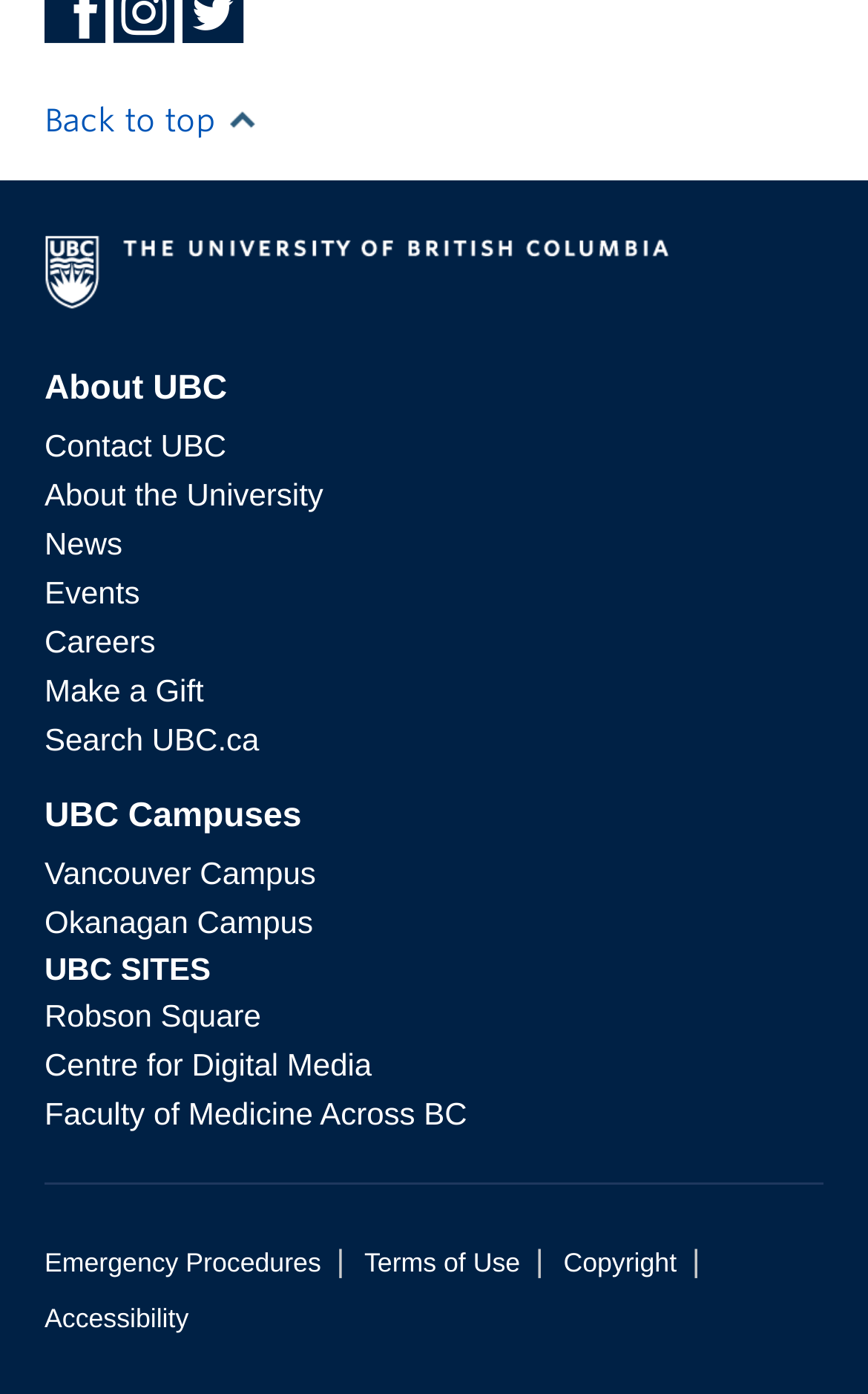Specify the bounding box coordinates of the element's region that should be clicked to achieve the following instruction: "Search UBC.ca". The bounding box coordinates consist of four float numbers between 0 and 1, in the format [left, top, right, bottom].

[0.051, 0.518, 0.299, 0.543]